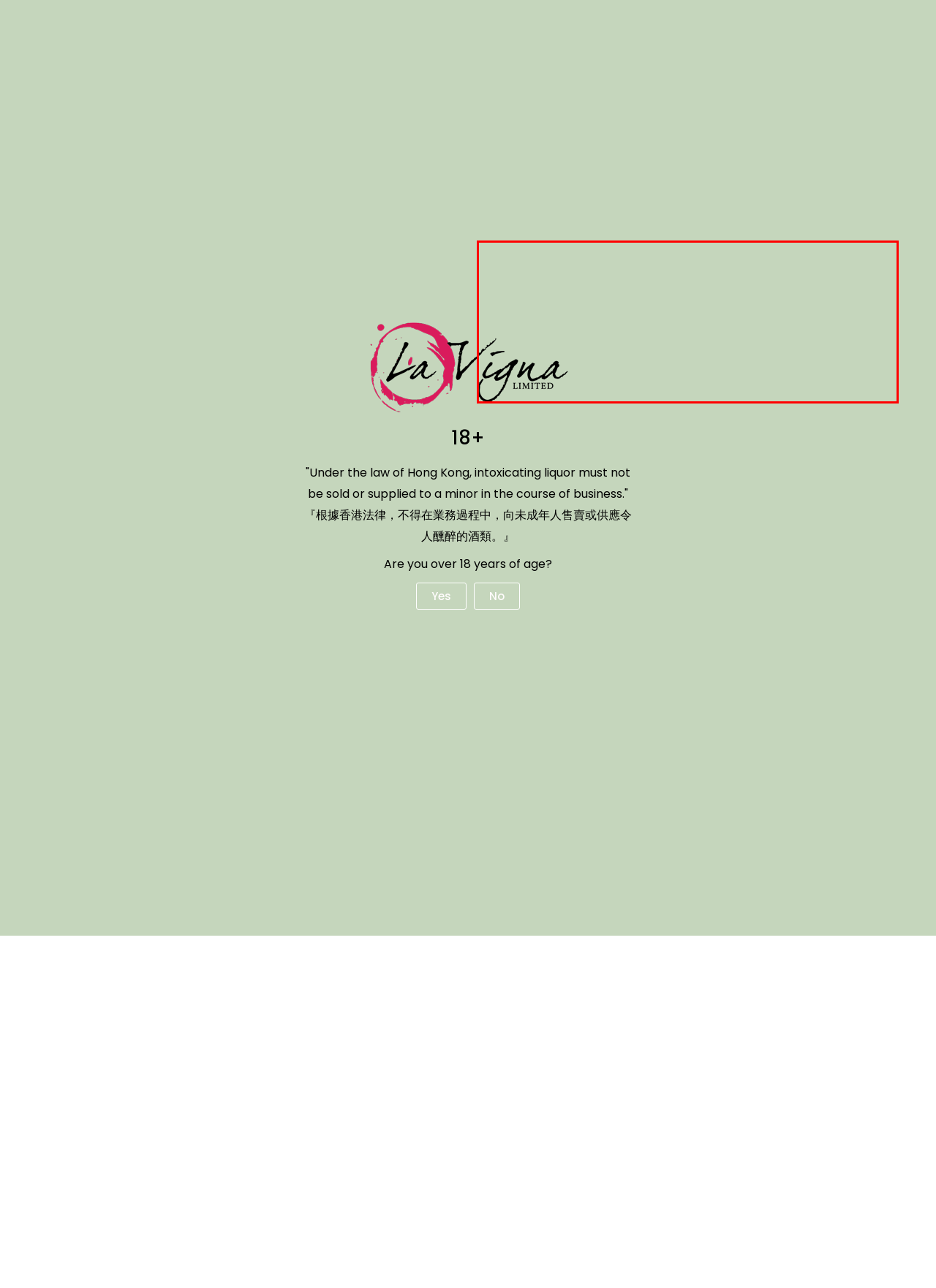Given a webpage screenshot, identify the text inside the red bounding box using OCR and extract it.

Valpolicella Ripasso Classico Superiore DOC MDF-R2062 Winery: Monte Del Fra Region: Veneto Grape: 80% Corvina Veronese, Corvinone, 20% Rondinella. Production Area: Fumane (VR) Appellation: DOC Serving Temperature: 16° – 18° C. Alcohol Strength: 14%